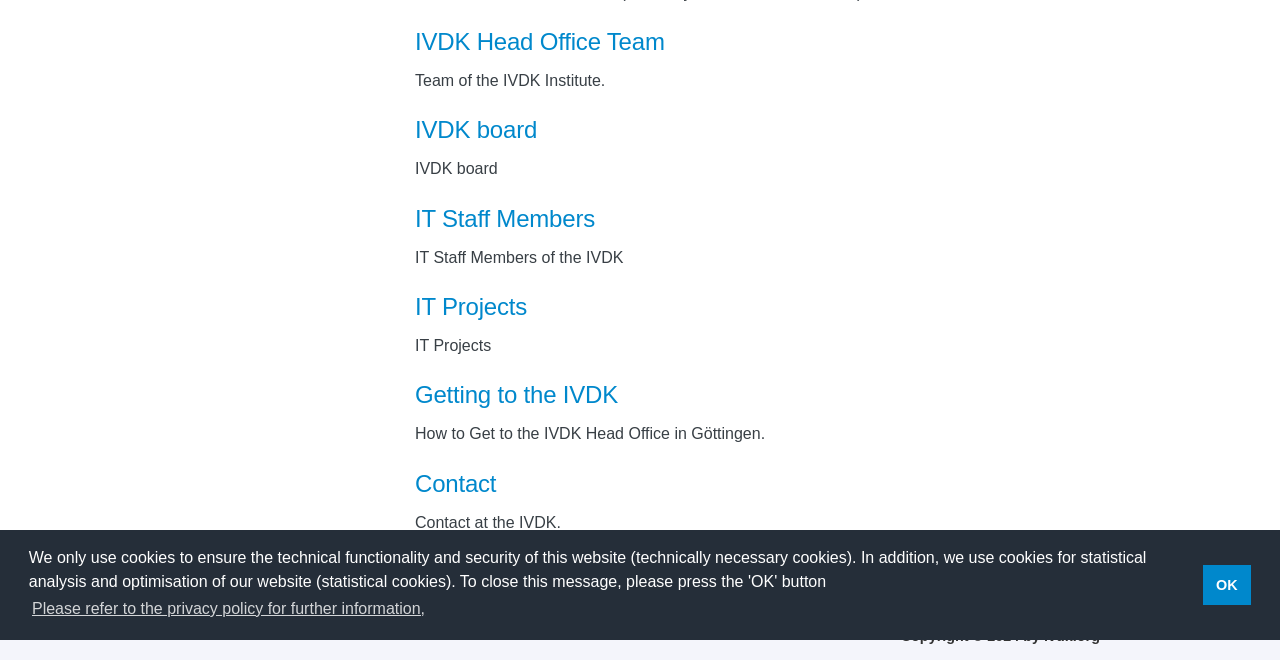Identify and provide the bounding box coordinates of the UI element described: "Getting to the IVDK". The coordinates should be formatted as [left, top, right, bottom], with each number being a float between 0 and 1.

[0.324, 0.578, 0.483, 0.619]